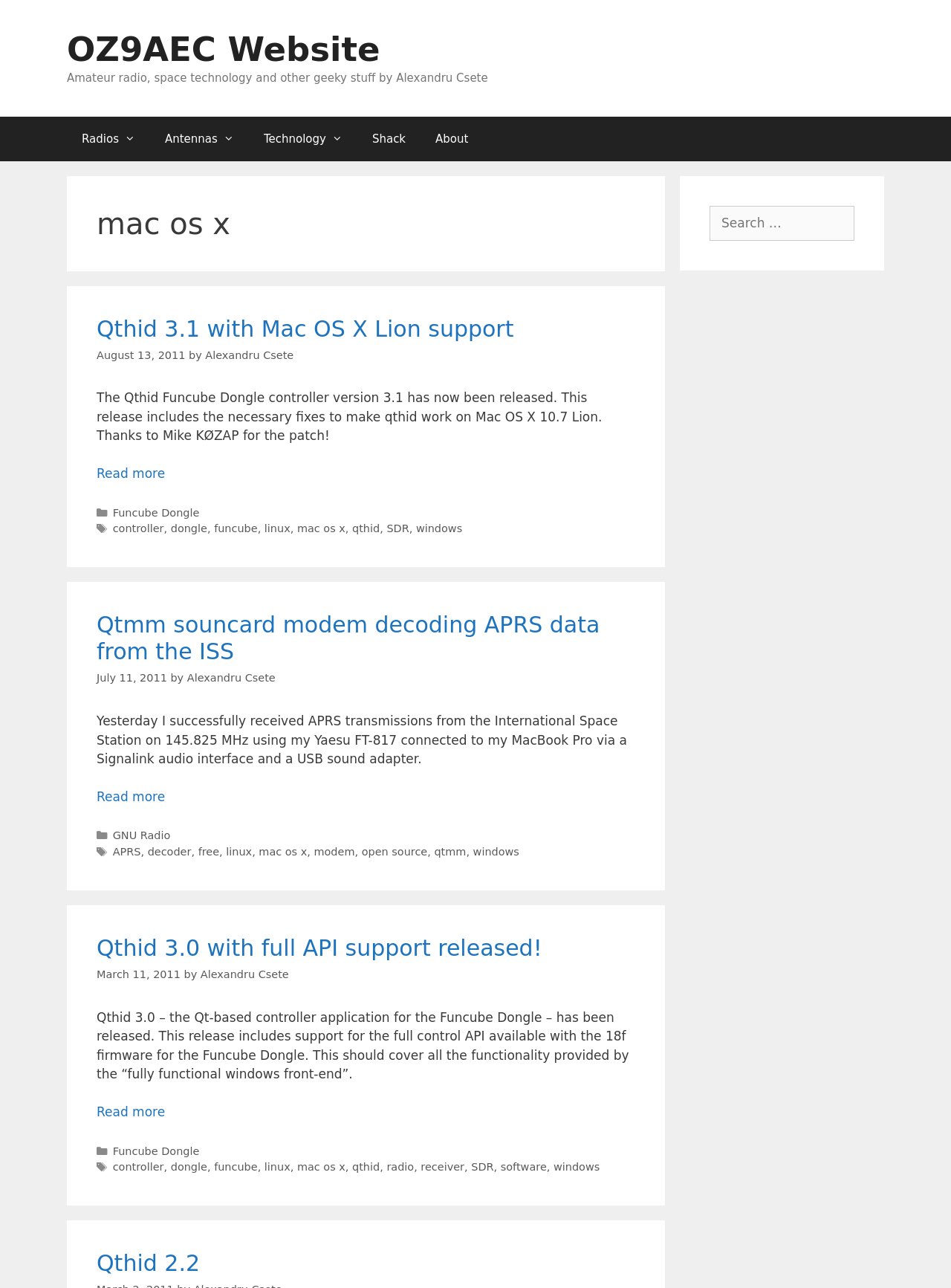What is the tag of the third article?
Give a single word or phrase as your answer by examining the image.

controller